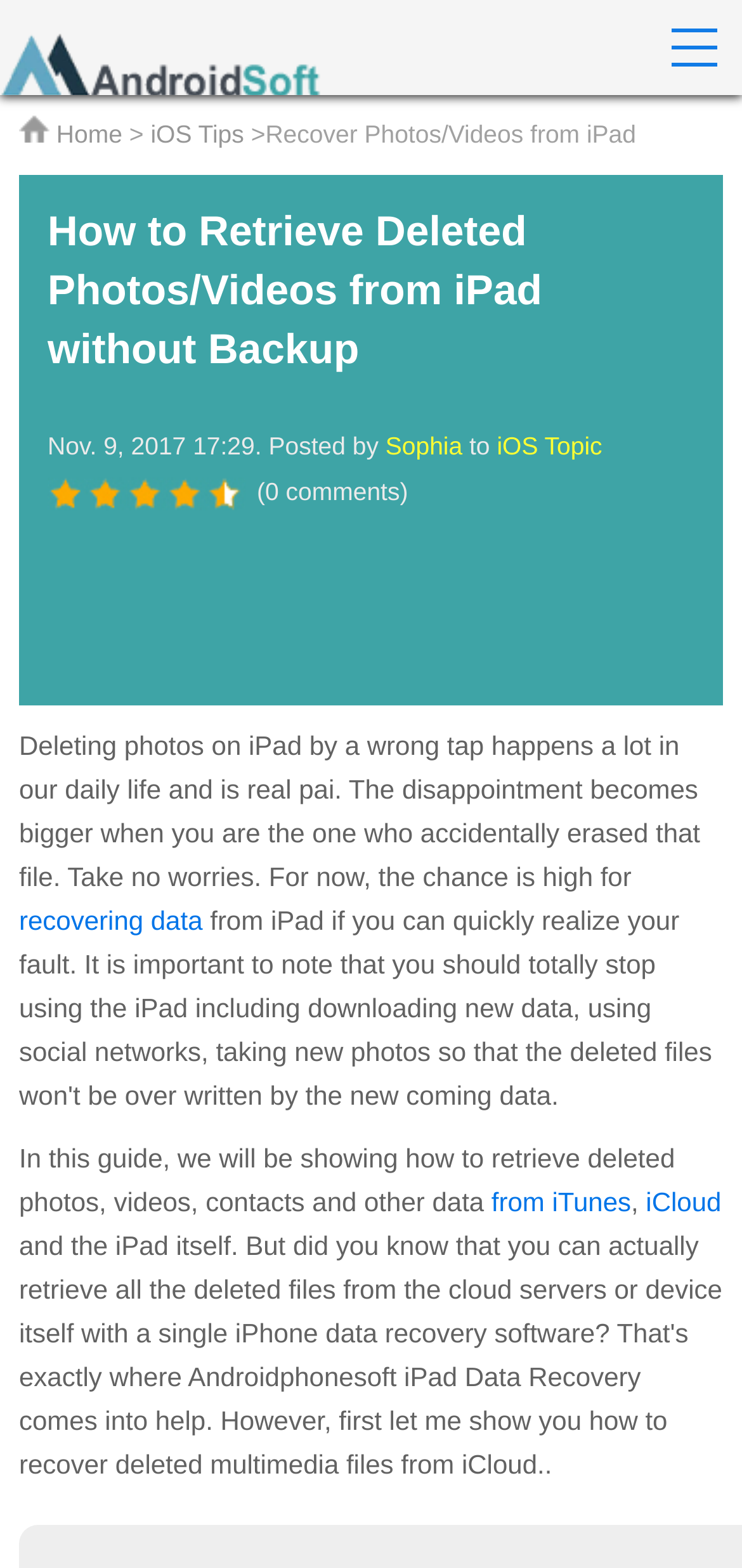Please identify the bounding box coordinates of the area that needs to be clicked to follow this instruction: "Go to Home".

[0.026, 0.076, 0.165, 0.095]